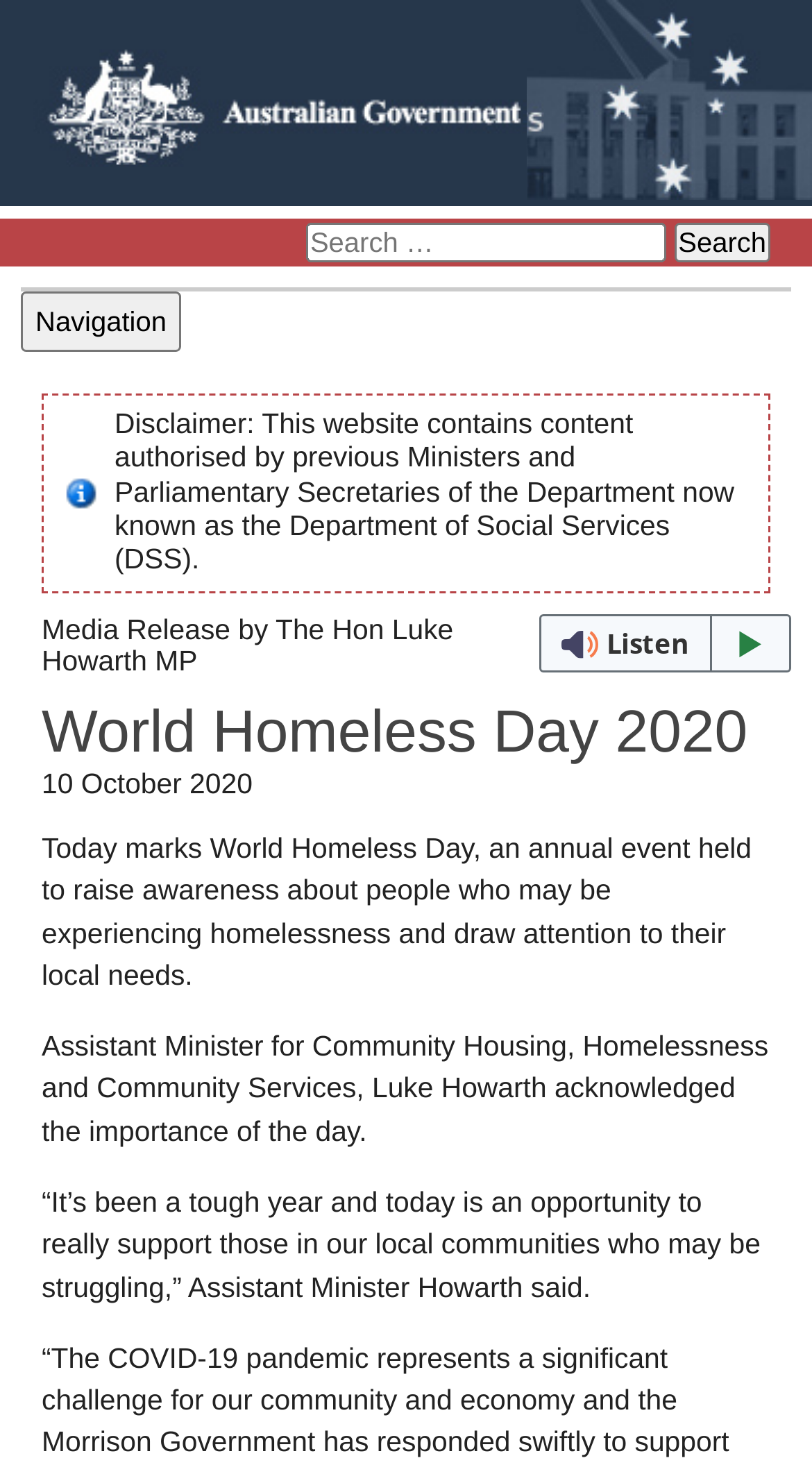Generate the title text from the webpage.

World Homeless Day 2020